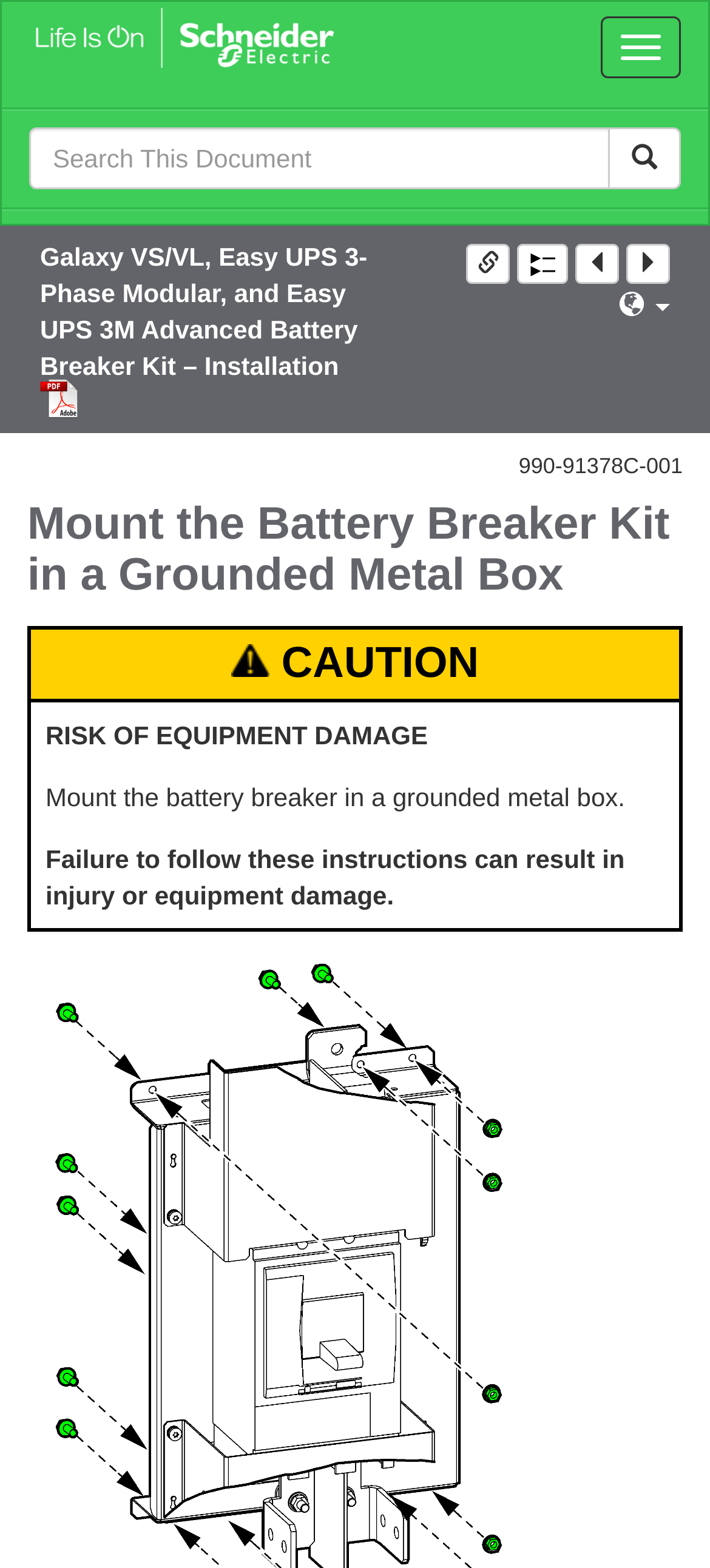Please determine the bounding box coordinates of the element to click in order to execute the following instruction: "Open the PDF file". The coordinates should be four float numbers between 0 and 1, specified as [left, top, right, bottom].

[0.056, 0.247, 0.11, 0.266]